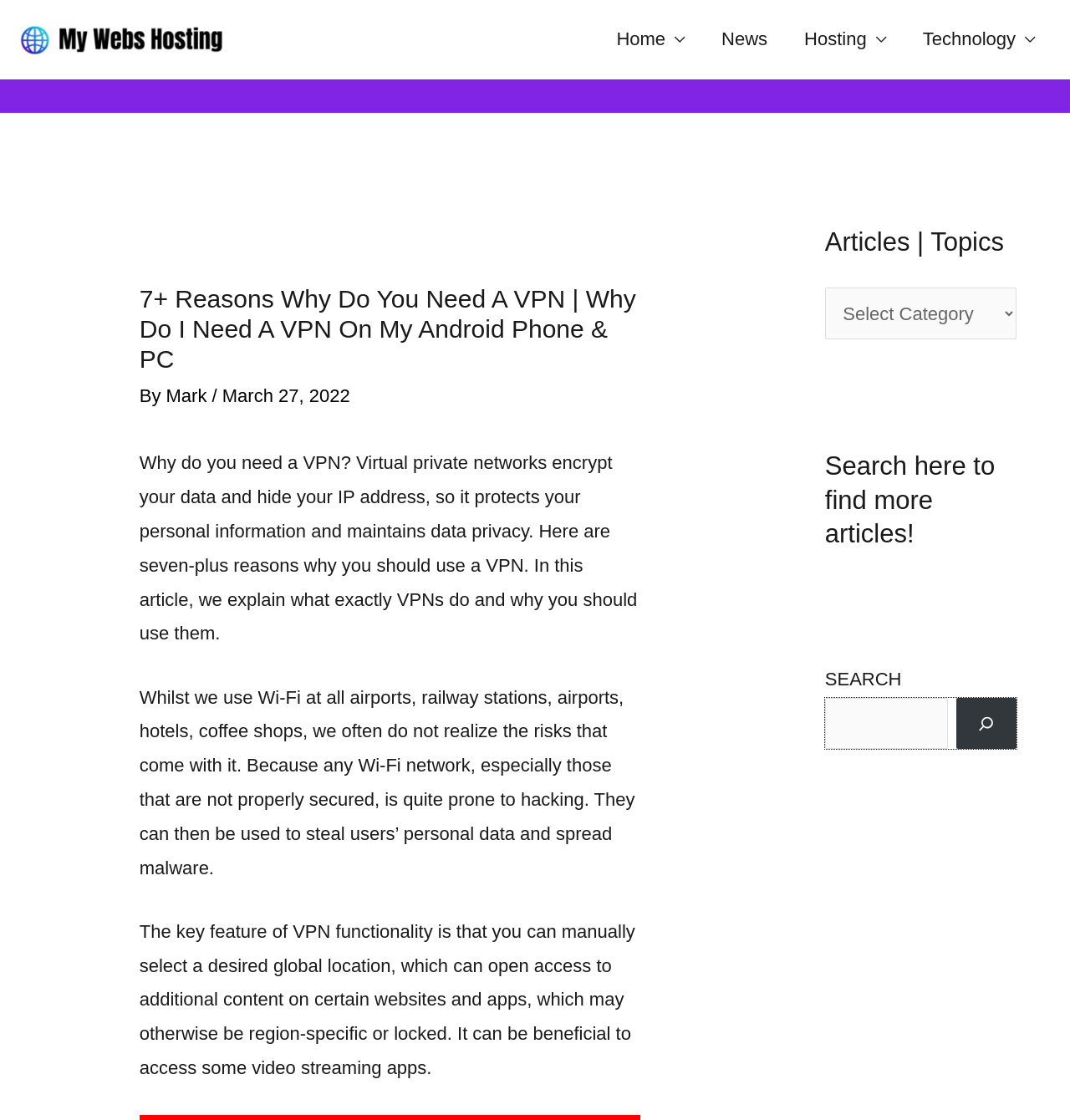Refer to the image and offer a detailed explanation in response to the question: What can a VPN be used for besides security?

The webpage explains that a VPN allows users to manually select a desired global location, which can open access to additional content on certain websites and apps that may otherwise be region-specific or locked.